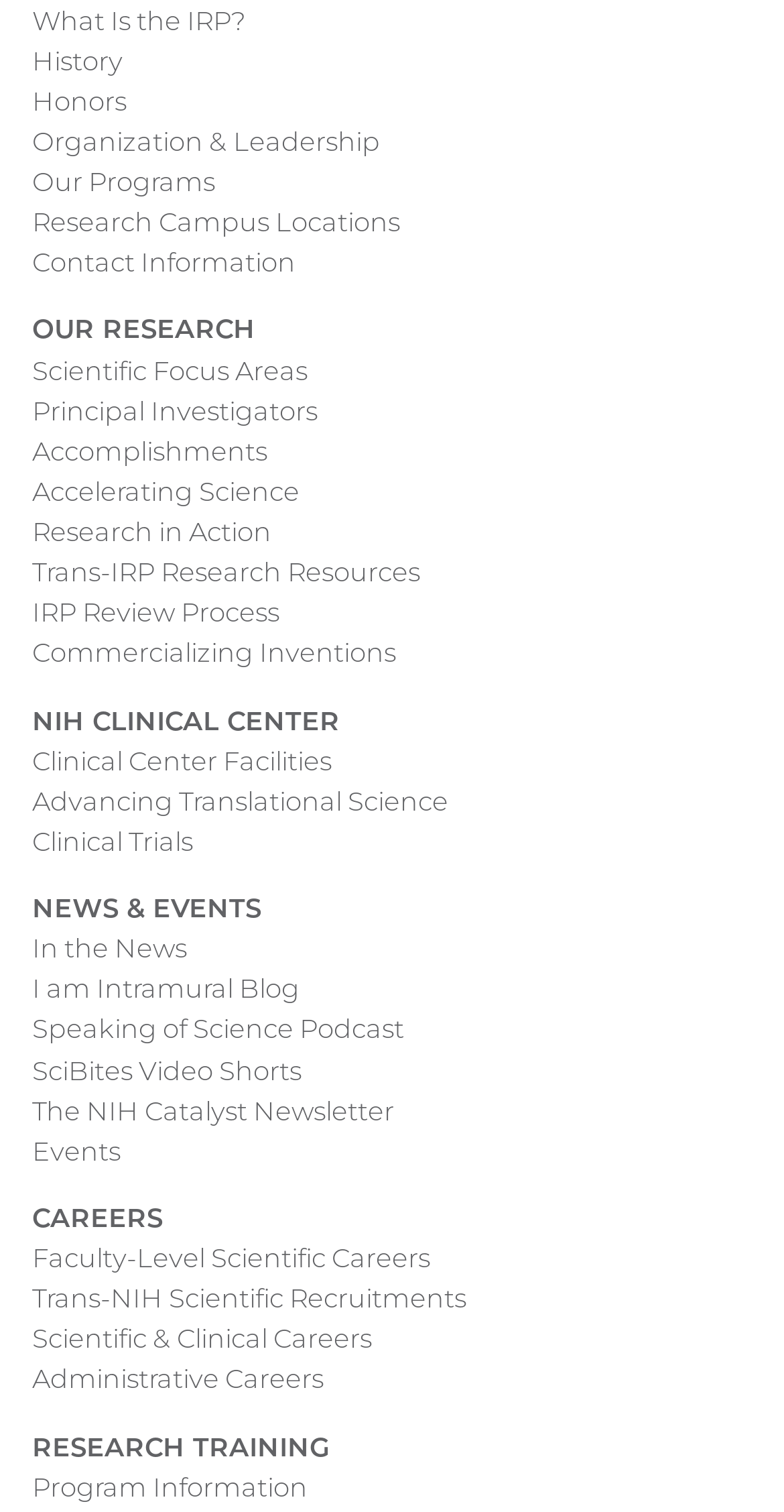Using the description "Advancing Translational Science", predict the bounding box of the relevant HTML element.

[0.041, 0.516, 0.572, 0.542]